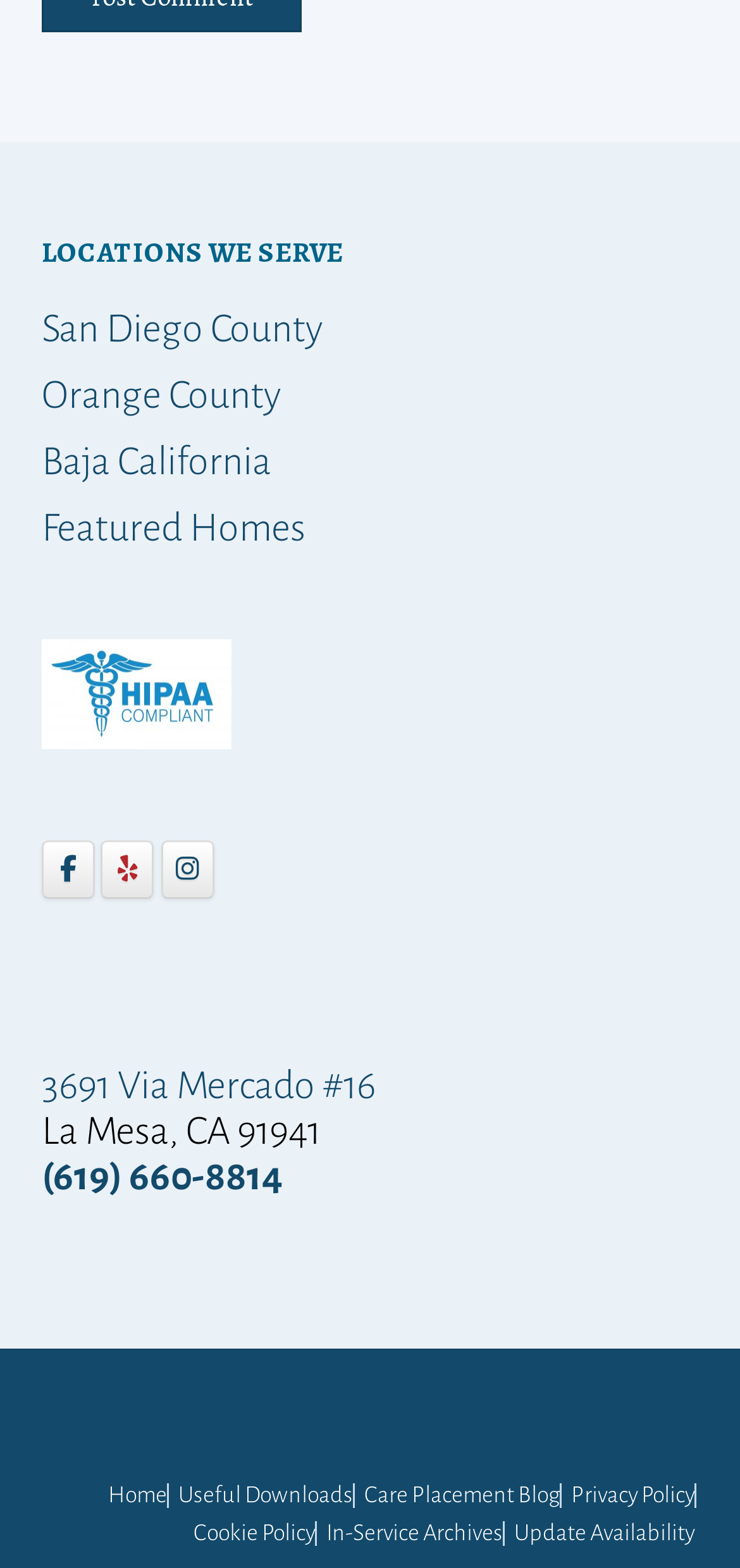What is the last link in the navigation element 'Locations We Serve'?
Please look at the screenshot and answer using one word or phrase.

Featured Homes